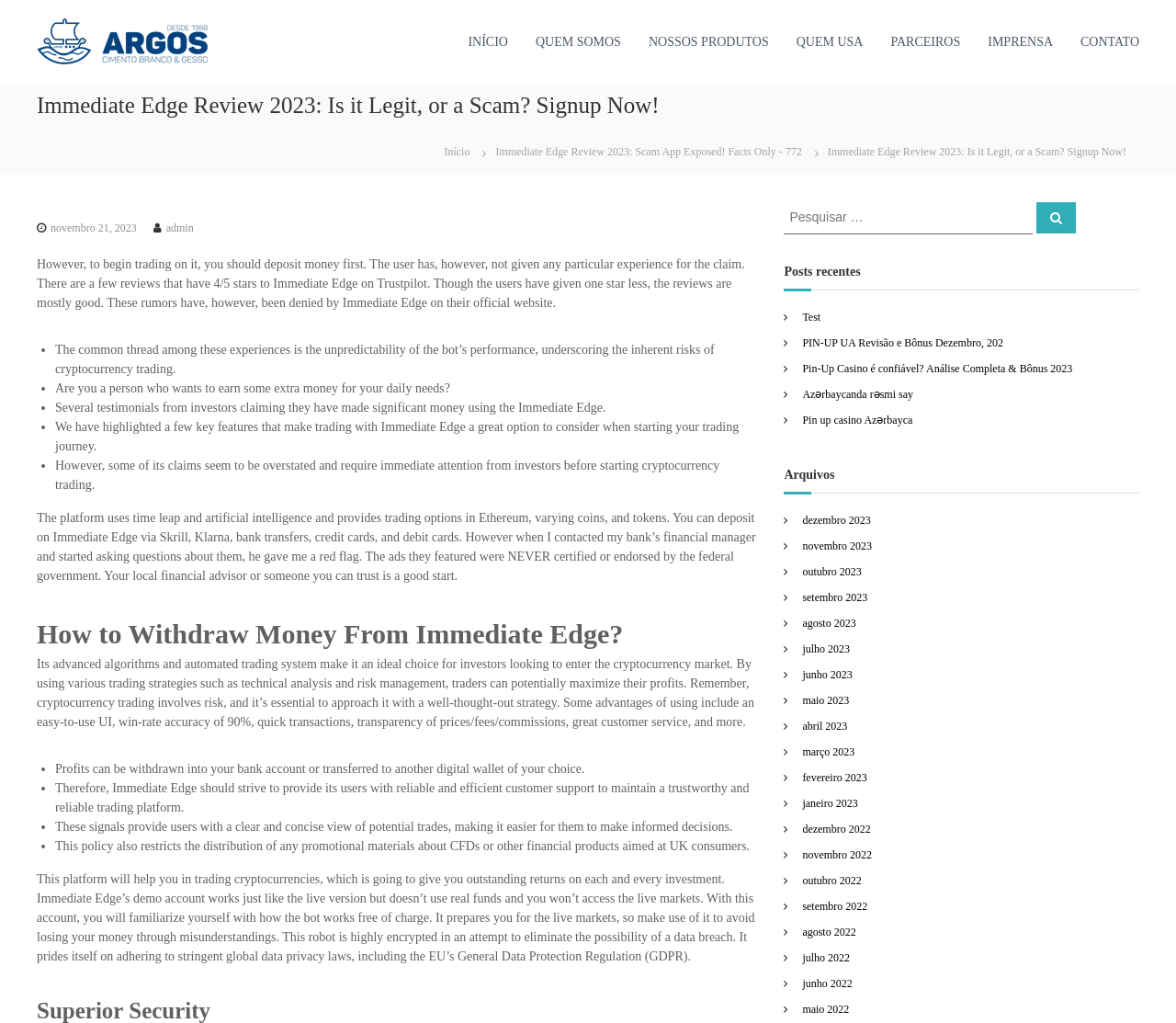Based on the image, provide a detailed and complete answer to the question: 
What is the minimum rating given by users on Trustpilot?

According to the article, there are a few reviews that have 4/5 stars to Immediate Edge on Trustpilot, although the users have given one star less, the reviews are mostly good.